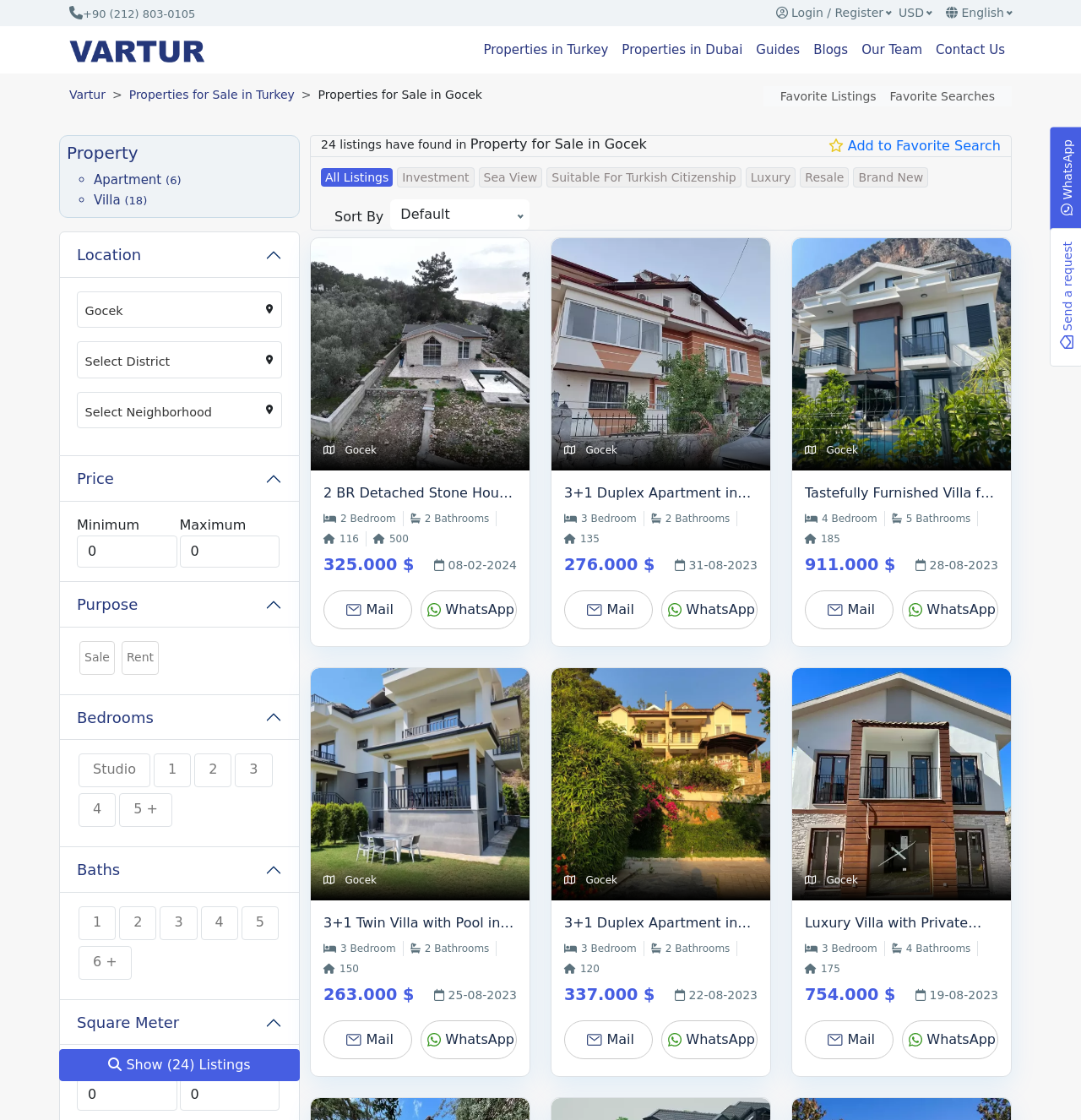Please determine the bounding box coordinates for the element with the description: "input value="0" parent_node: Minimum".

[0.071, 0.963, 0.164, 0.992]